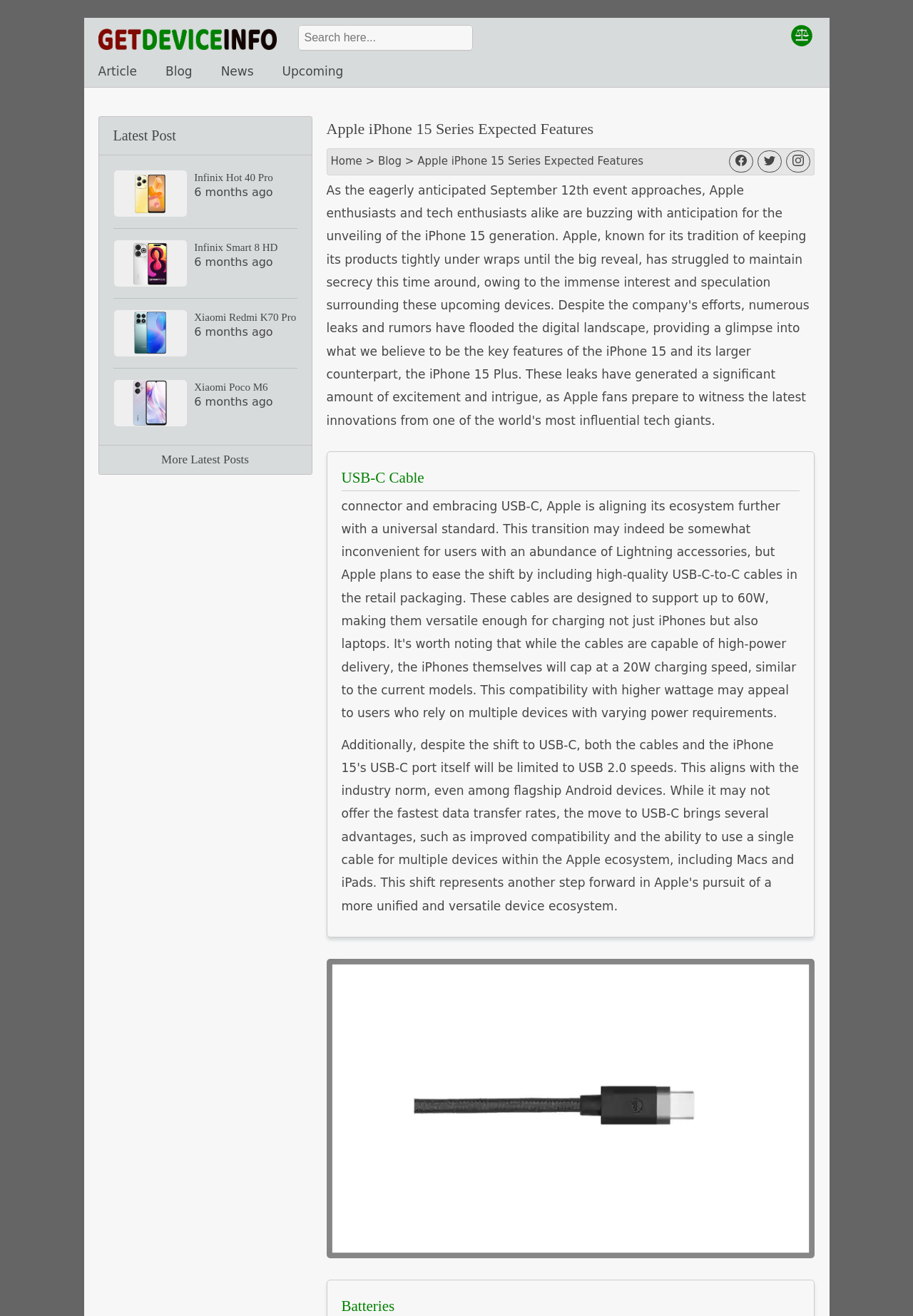Provide the bounding box coordinates of the UI element that matches the description: "Blog".

[0.166, 0.043, 0.226, 0.065]